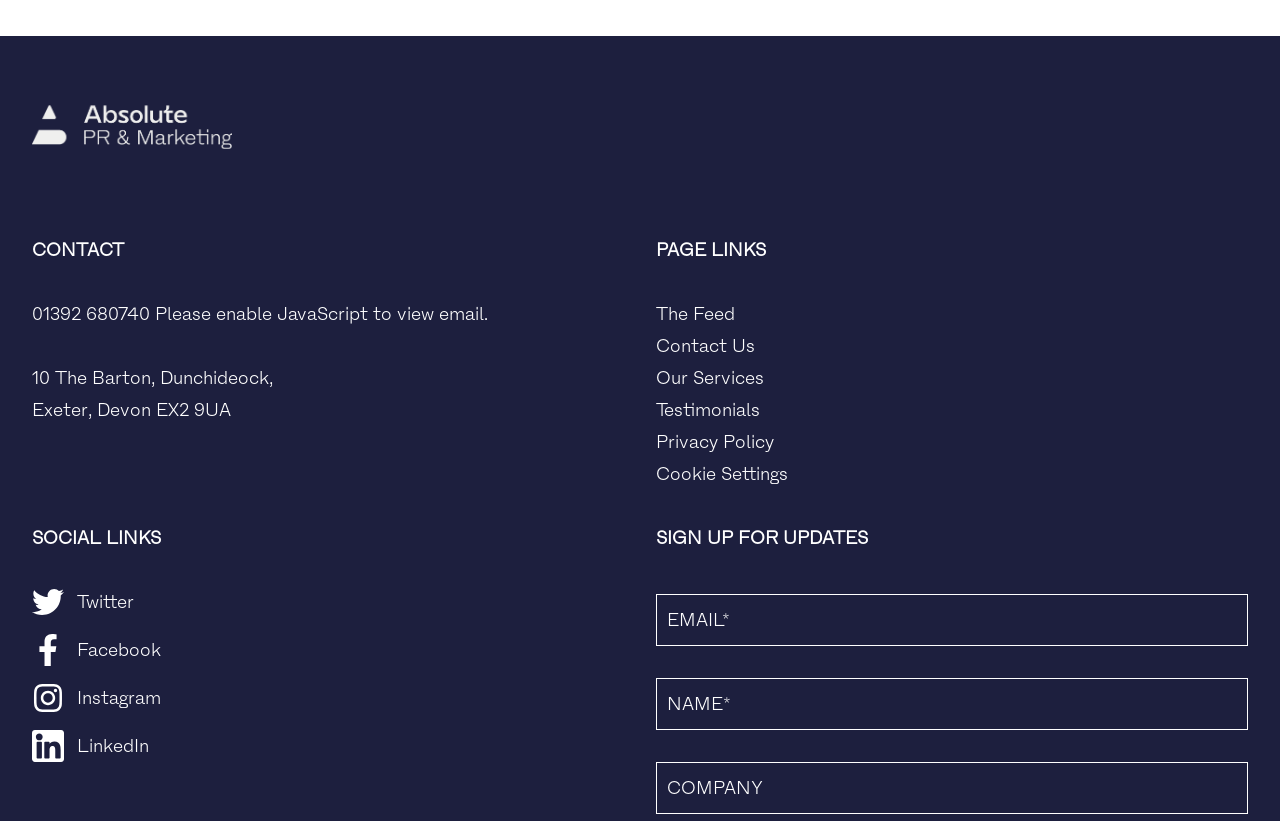Identify the coordinates of the bounding box for the element that must be clicked to accomplish the instruction: "click home".

[0.025, 0.068, 0.181, 0.097]